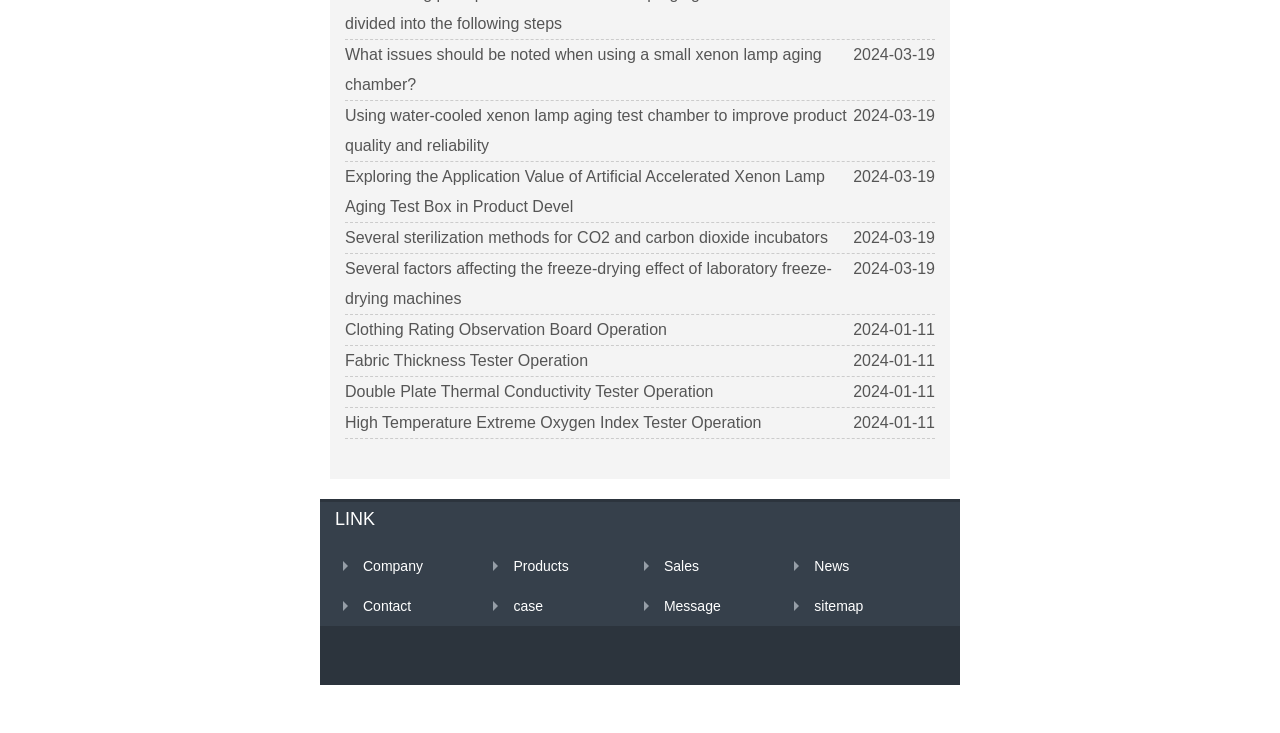Locate the bounding box coordinates of the element to click to perform the following action: 'Read news posted on 2024-03-19'. The coordinates should be given as four float values between 0 and 1, in the form of [left, top, right, bottom].

[0.667, 0.23, 0.73, 0.253]